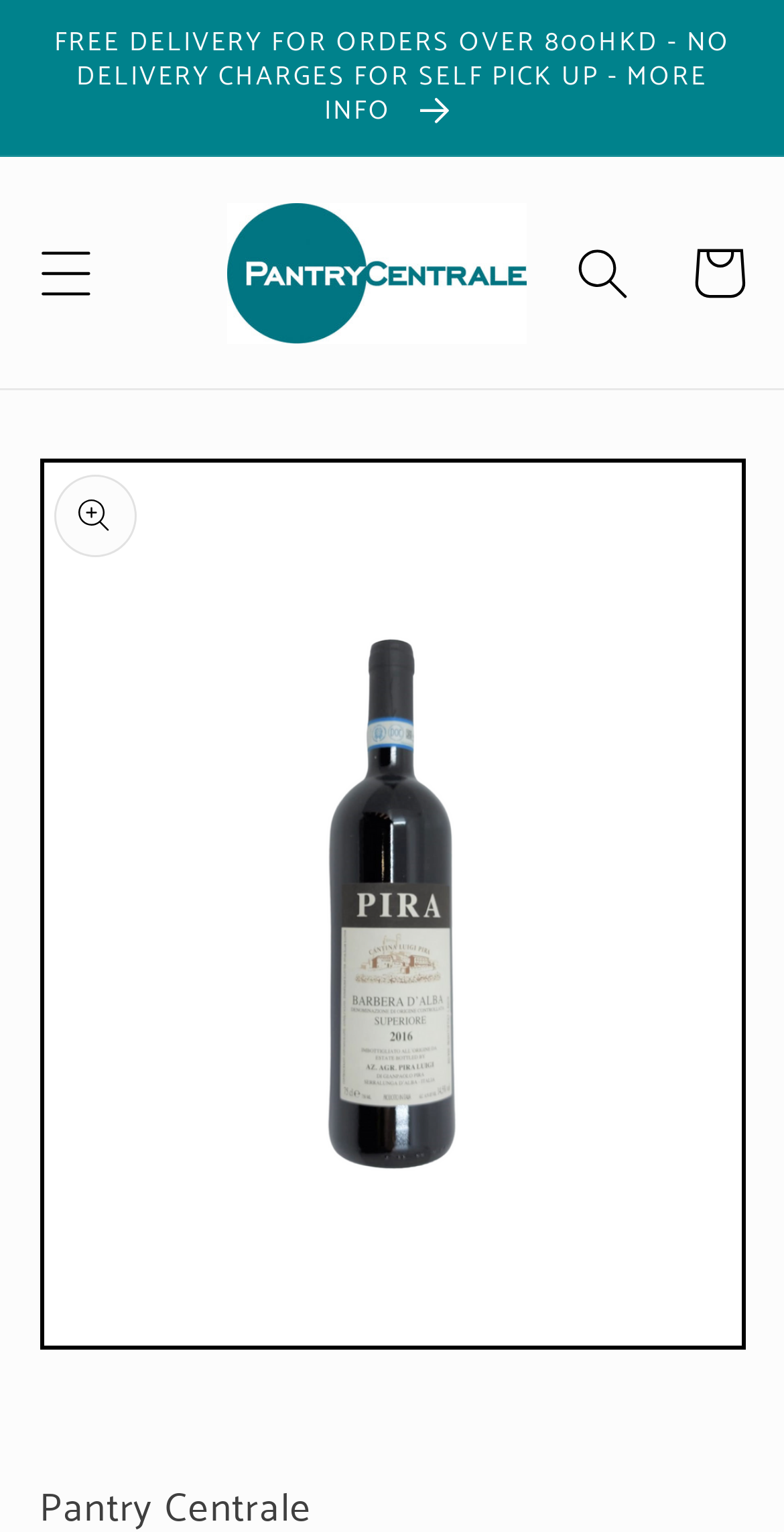Respond to the question below with a single word or phrase:
What is the region at the top of the webpage?

Announcement